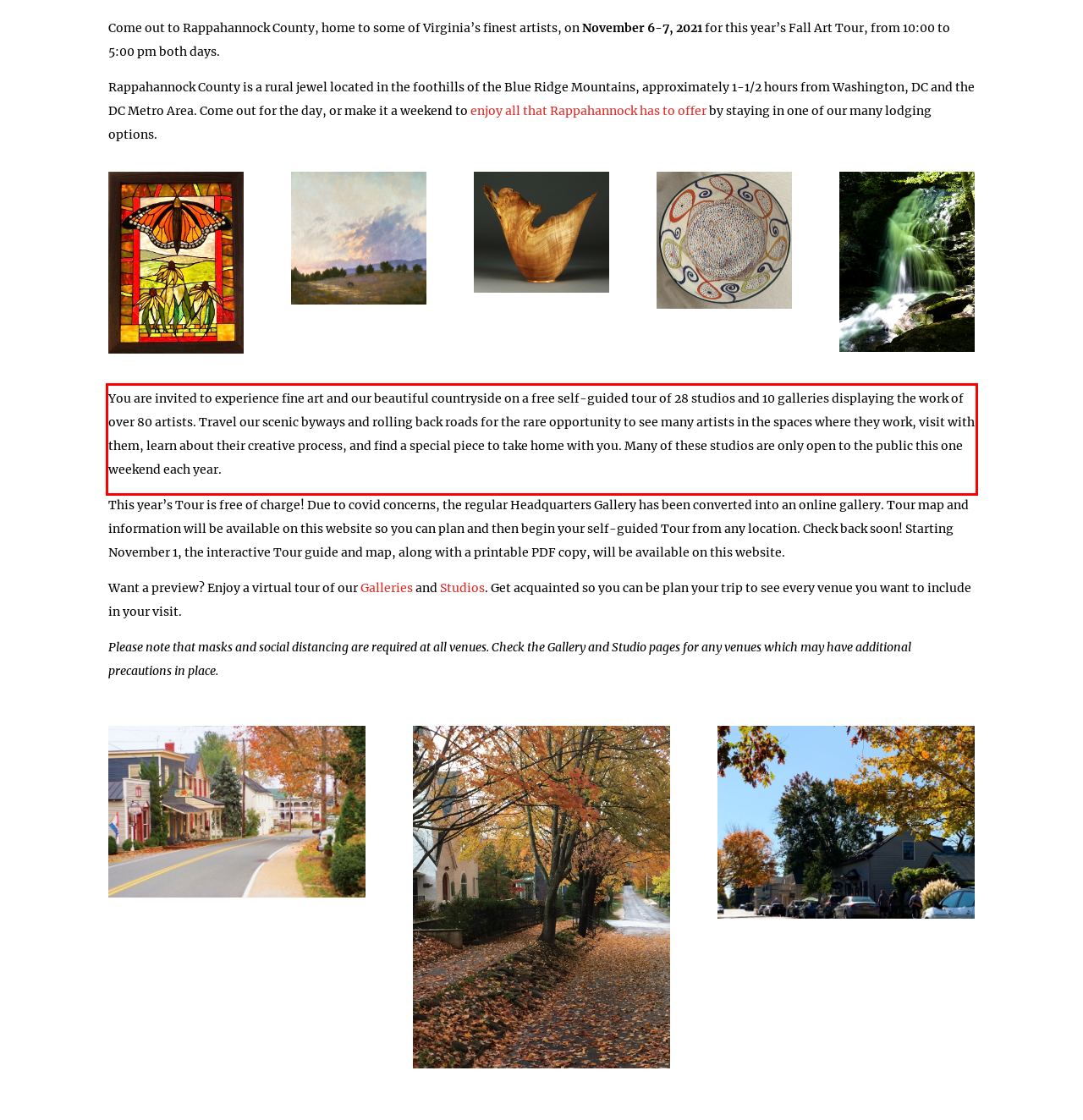Given a screenshot of a webpage containing a red bounding box, perform OCR on the text within this red bounding box and provide the text content.

You are invited to experience fine art and our beautiful countryside on a free self-guided tour of 28 studios and 10 galleries displaying the work of over 80 artists. Travel our scenic byways and rolling back roads for the rare opportunity to see many artists in the spaces where they work, visit with them, learn about their creative process, and find a special piece to take home with you. Many of these studios are only open to the public this one weekend each year.